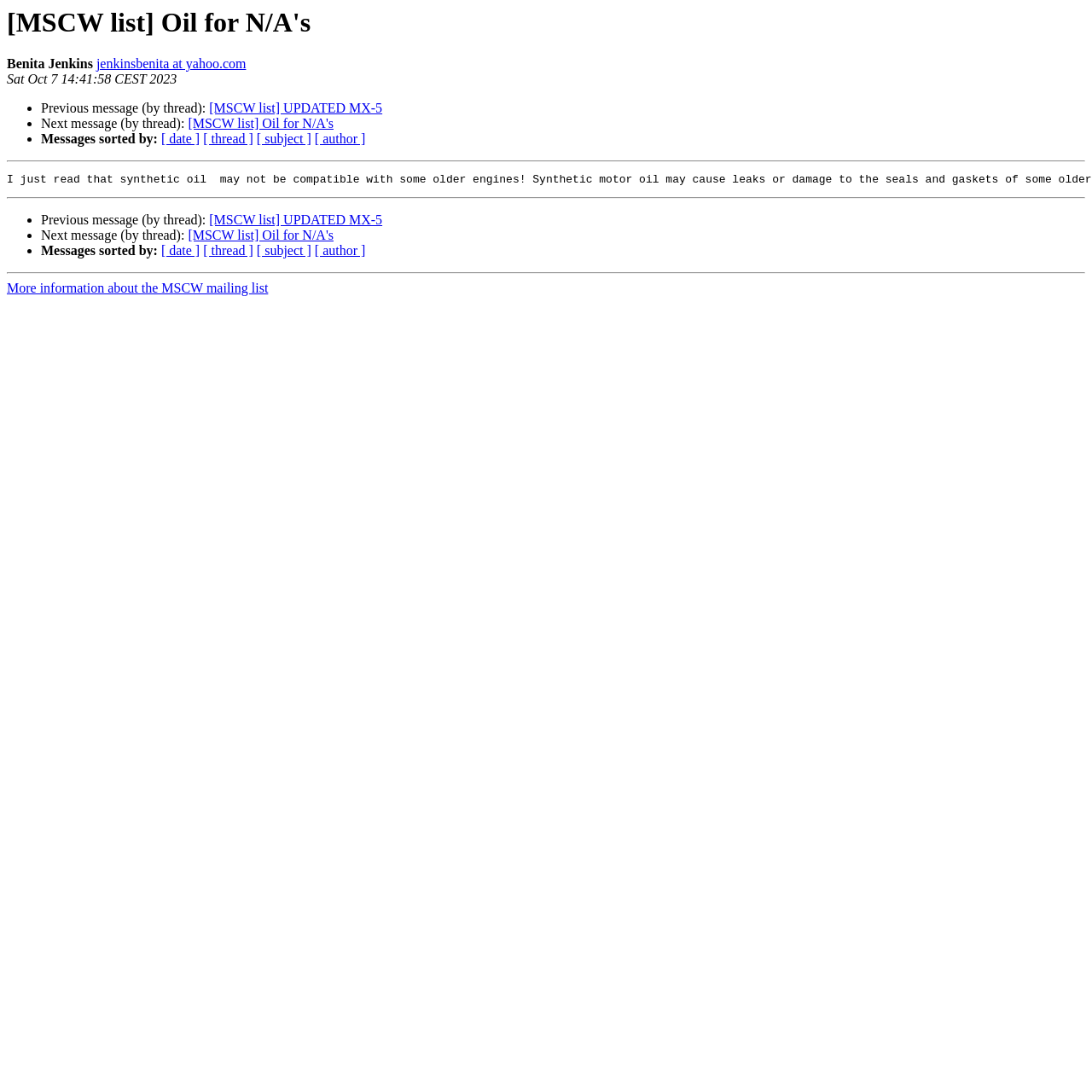Generate a thorough caption that explains the contents of the webpage.

This webpage appears to be a mailing list archive page. At the top, there is a heading that reads "[MSCW list] Oil for N/A's", which is also the title of the page. Below the heading, there is a section with the sender's name, "Benita Jenkins", and their email address, "jenkinsbenita at yahoo.com". The date and time of the message, "Sat Oct 7 14:41:58 CEST 2023", is also displayed.

The main content of the page is a list of messages, each marked with a bullet point. The list includes links to previous and next messages in the thread, as well as links to sort the messages by date, thread, subject, or author. There are two instances of this list, one above and one below a horizontal separator line.

At the bottom of the page, there is a link to "More information about the MSCW mailing list". The overall layout is organized, with clear headings and concise text, making it easy to navigate and find specific information.